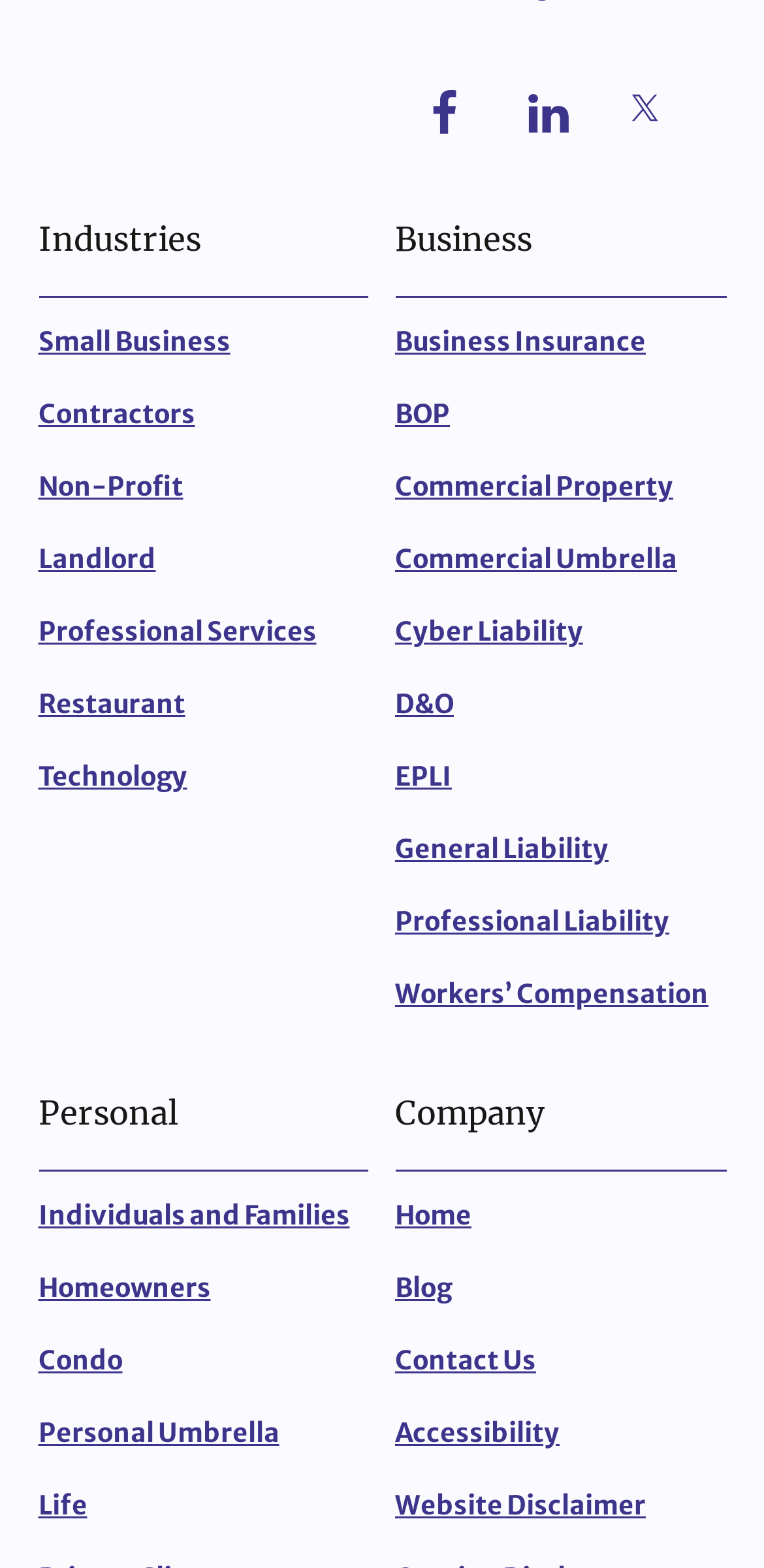Identify the bounding box of the HTML element described as: "Professional Liability".

[0.517, 0.577, 0.876, 0.599]